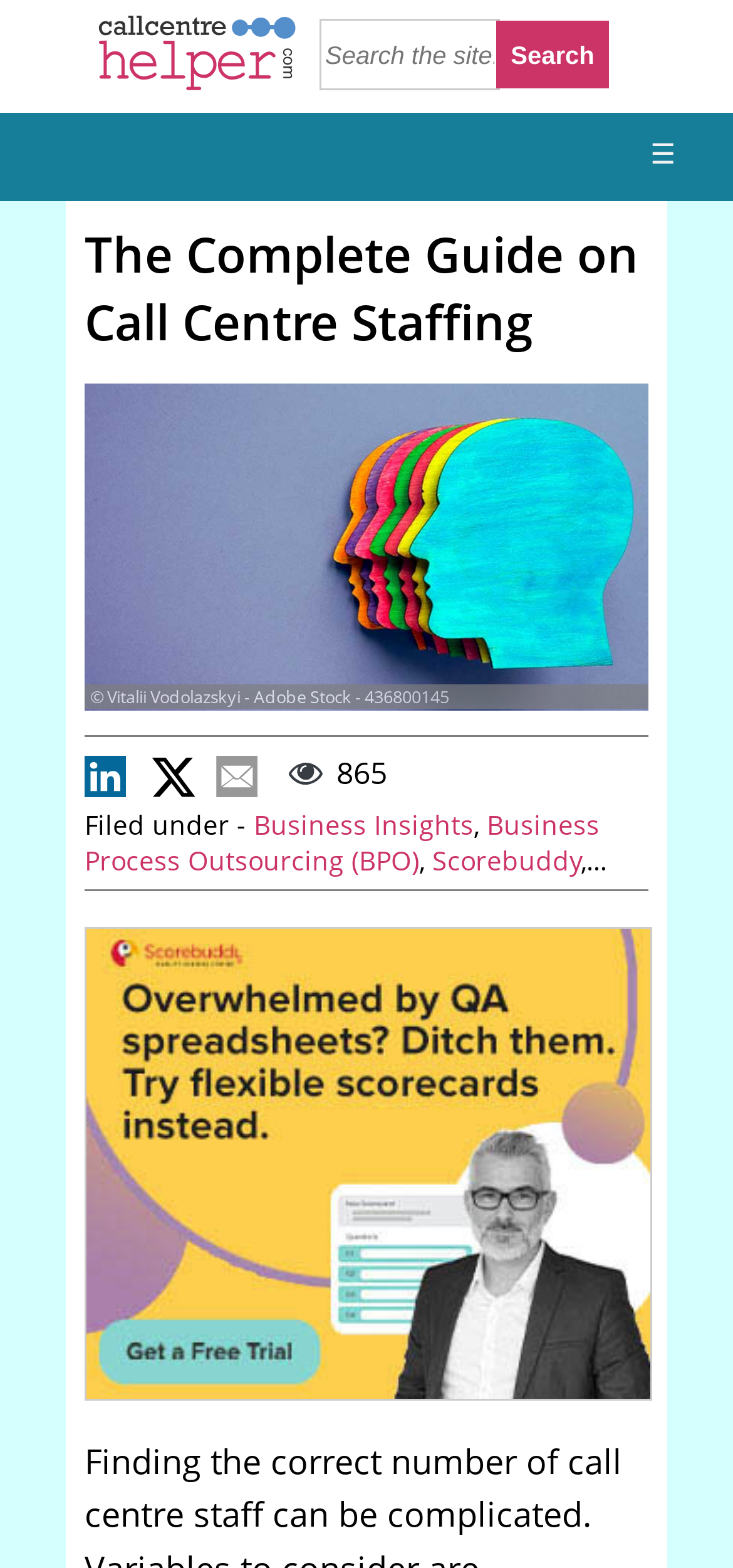Based on the description "Business Process Outsourcing (BPO)", find the bounding box of the specified UI element.

[0.115, 0.514, 0.818, 0.56]